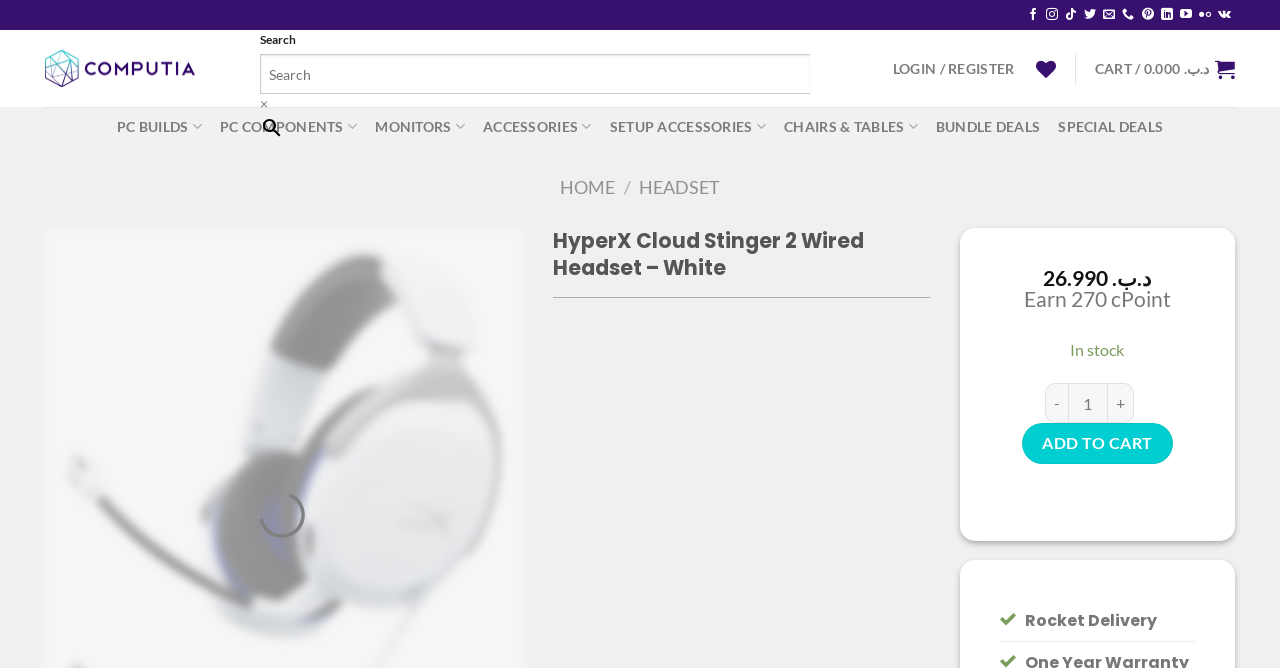Can you find the bounding box coordinates of the area I should click to execute the following instruction: "Read about Benefits of Pak Army Jobs"?

None